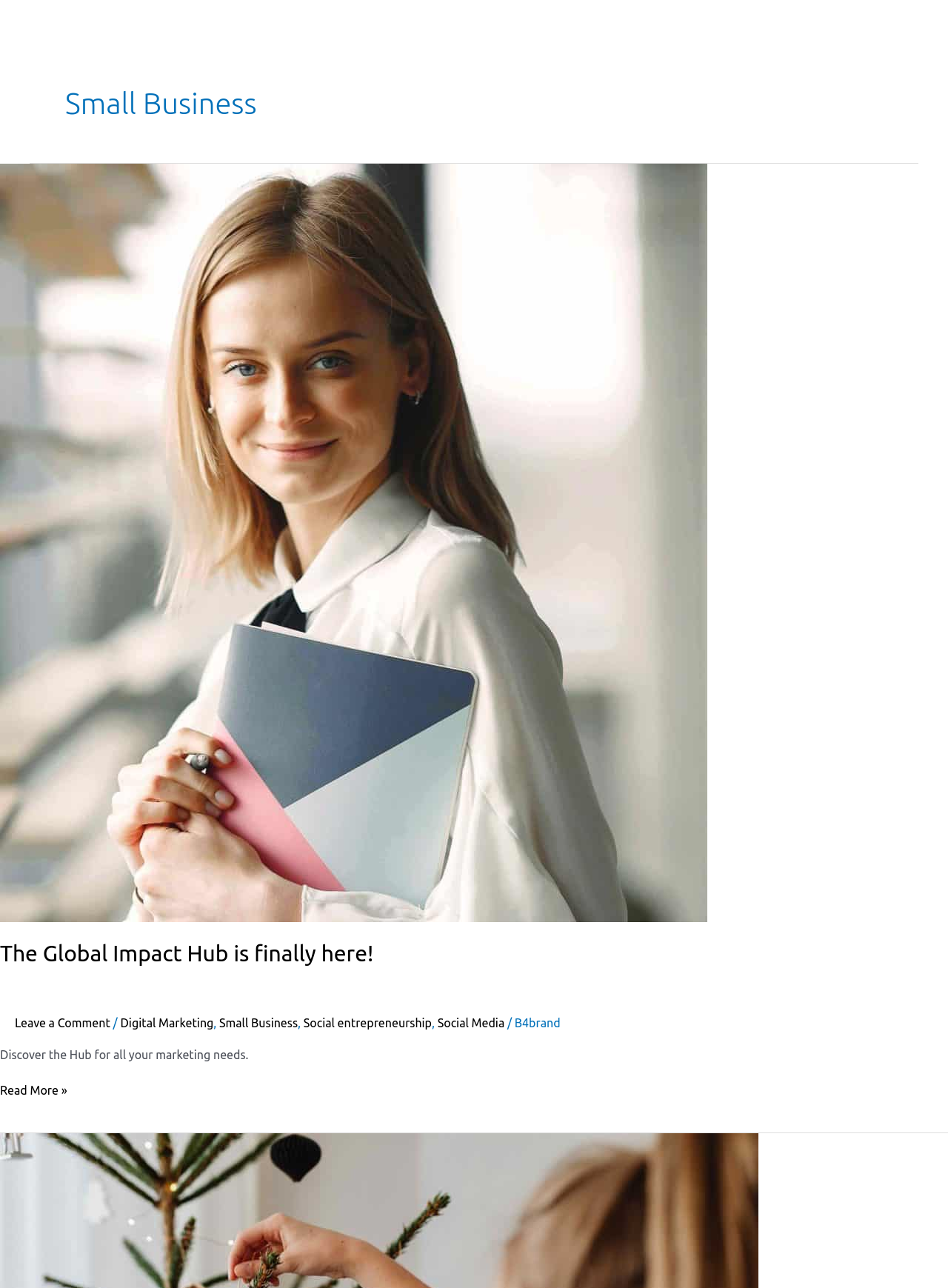Give a concise answer using one word or a phrase to the following question:
What categories are mentioned in the tags section?

Digital Marketing, Small Business, Social entrepreneurship, Social Media, B4brand